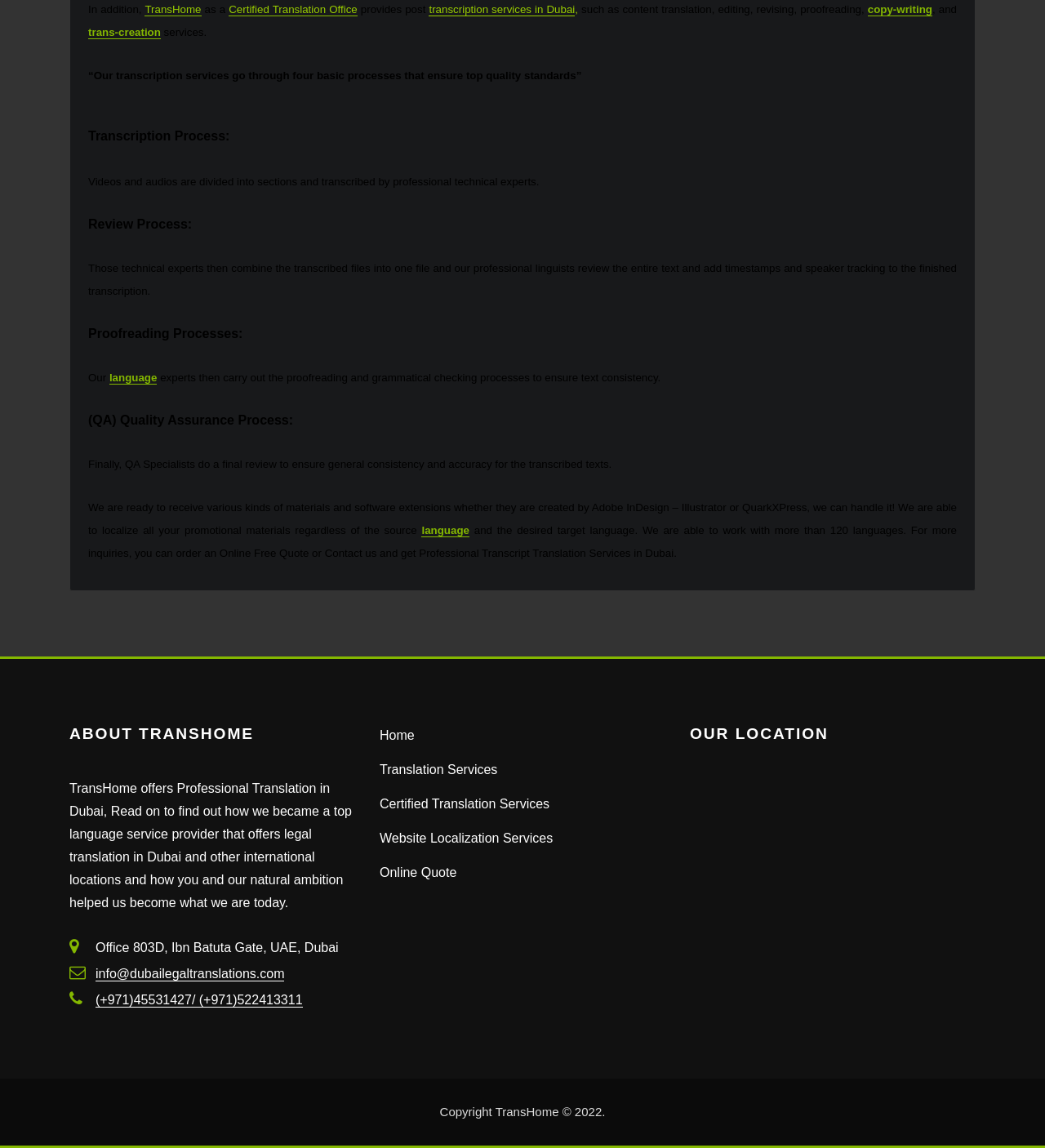Identify the bounding box coordinates of the specific part of the webpage to click to complete this instruction: "Click TransHome".

[0.139, 0.003, 0.193, 0.014]